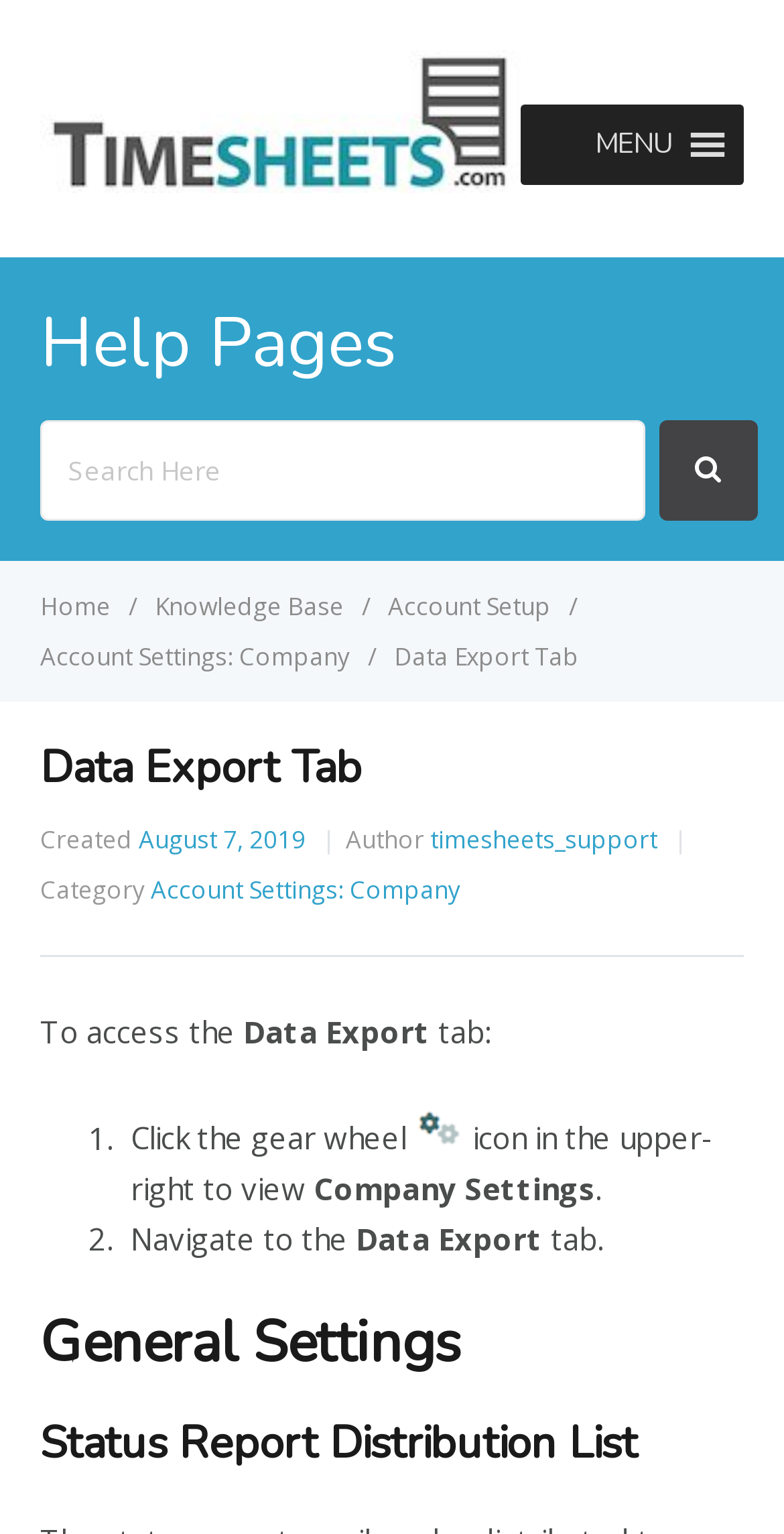Provide a comprehensive description of the webpage.

The webpage is titled "Data Export Tab" and appears to be a help page or tutorial. At the top, there is a layout table with a link and a button with a menu icon. Below this, there is a heading that reads "Help Pages". 

On the left side, there is a search bar with a label "Search For" and a textbox to input search queries. Next to the search bar, there is a button with a magnifying glass icon. 

Below the search bar, there are several links to different pages, including "Home", "Knowledge Base", "Account Setup", and "Account Settings: Company". The currently active page, "Data Export Tab", is also listed among these links.

The main content of the page is divided into sections. The first section has a heading that reads "Data Export Tab" and displays information about the page, including the creation date, author, and category. 

The next section provides instructions on how to access the "Data Export" tab. The instructions are presented in a step-by-step format, with numbered list items. The first step is to click the gear wheel icon in the upper-right corner to view Company Settings. The second step is to navigate to the "Data Export" tab.

Further down the page, there are two more headings: "General Settings" and "Status Report Distribution List". These sections likely provide additional information or settings related to the "Data Export" tab.